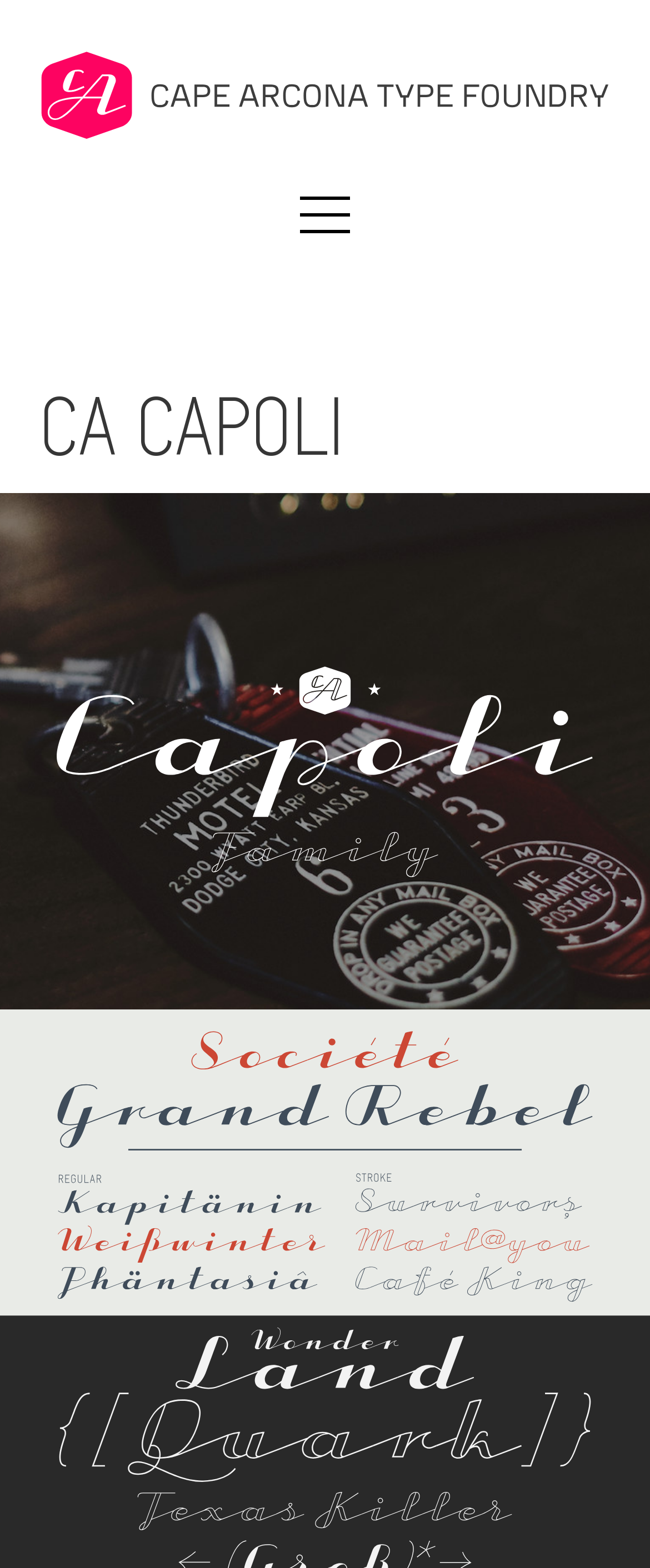What is the purpose of the LayoutTable element?
Can you offer a detailed and complete answer to this question?

I found the answer by looking at the LayoutTable element, which contains an image element, suggesting that its purpose is to display an image on the webpage.